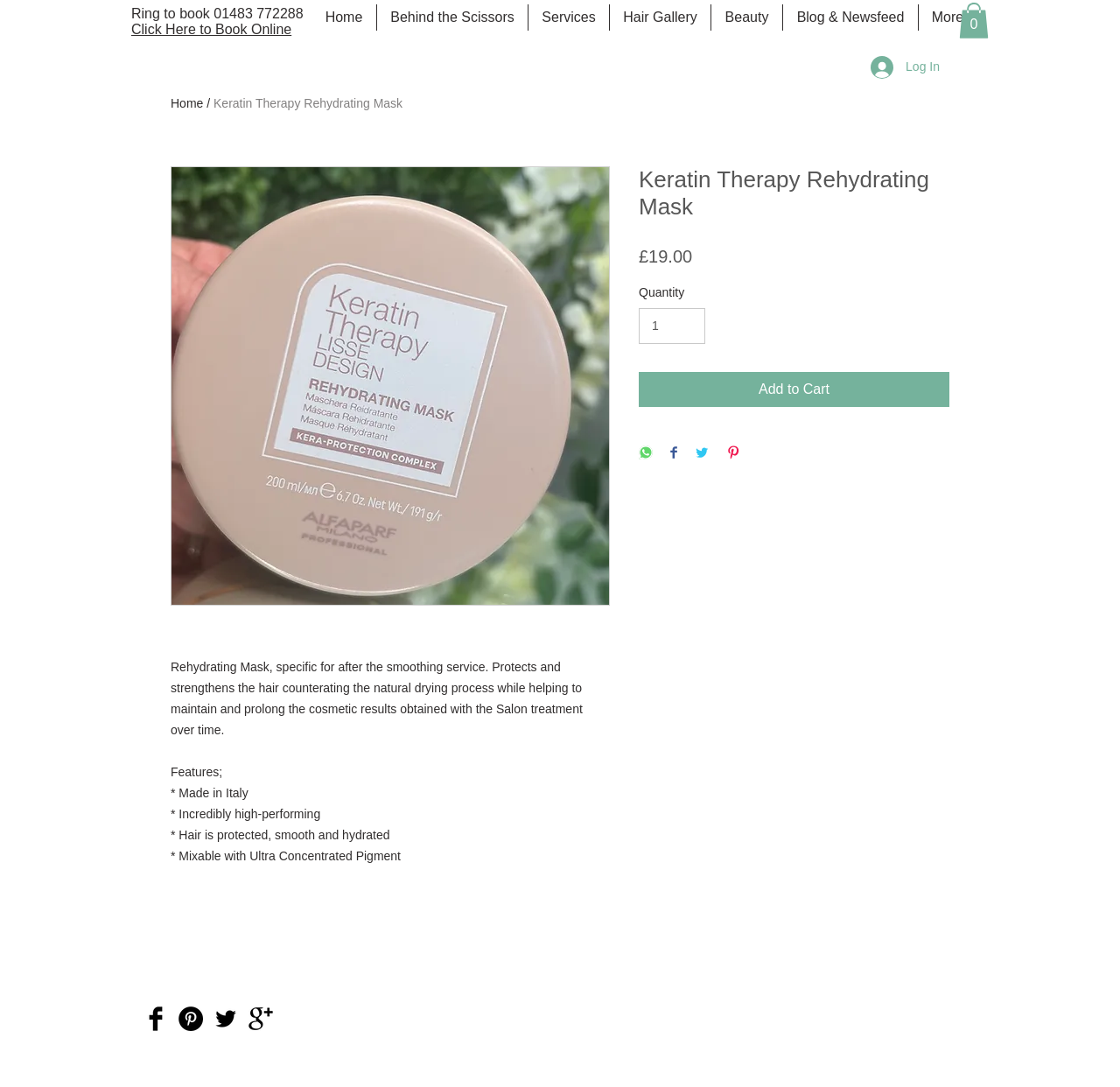Provide the bounding box coordinates of the section that needs to be clicked to accomplish the following instruction: "Click to book online."

[0.117, 0.02, 0.26, 0.034]